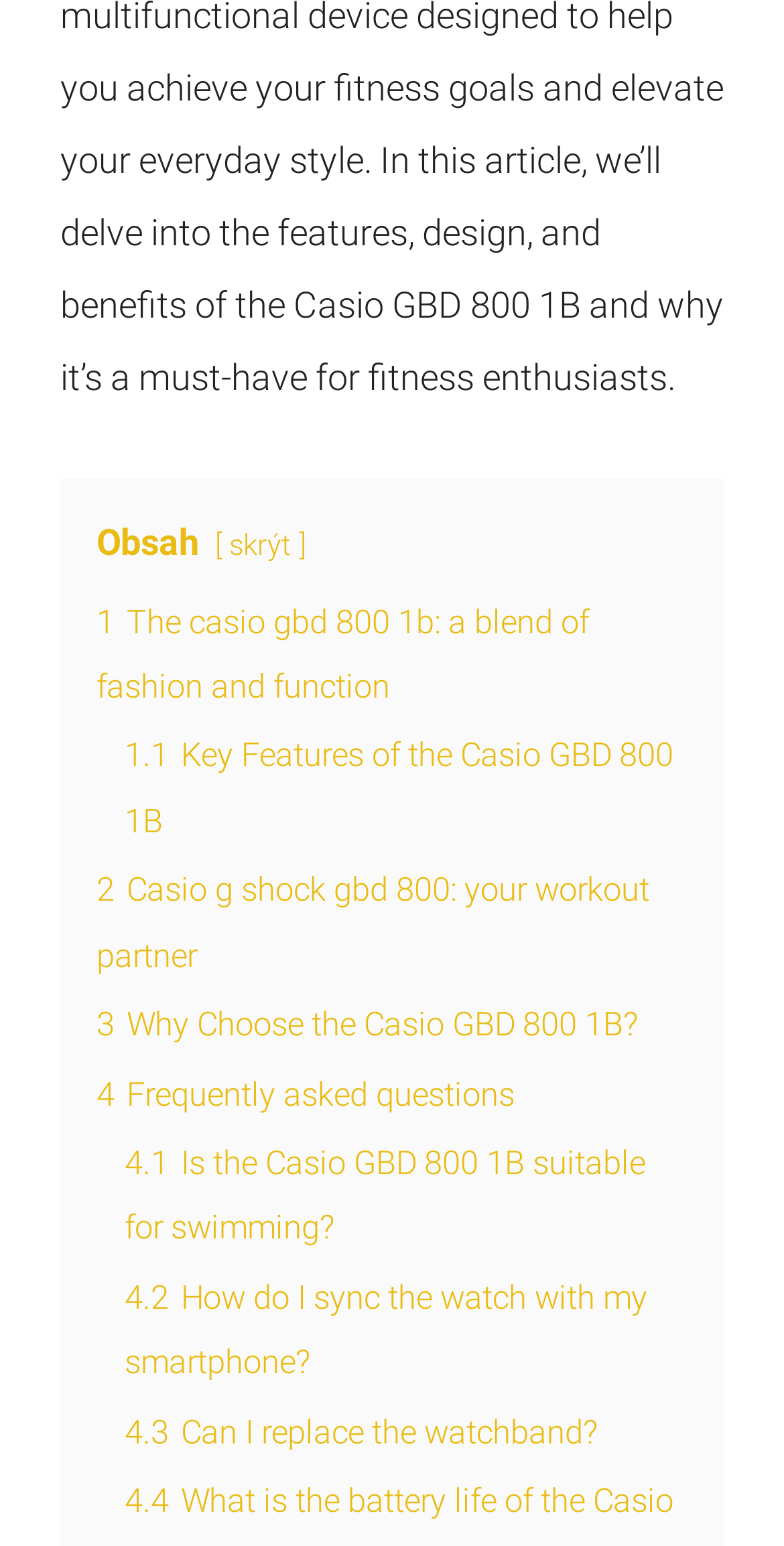Please identify the bounding box coordinates of the region to click in order to complete the given instruction: "Check if the Casio GBD 800 1B is suitable for swimming". The coordinates should be four float numbers between 0 and 1, i.e., [left, top, right, bottom].

[0.159, 0.74, 0.823, 0.807]